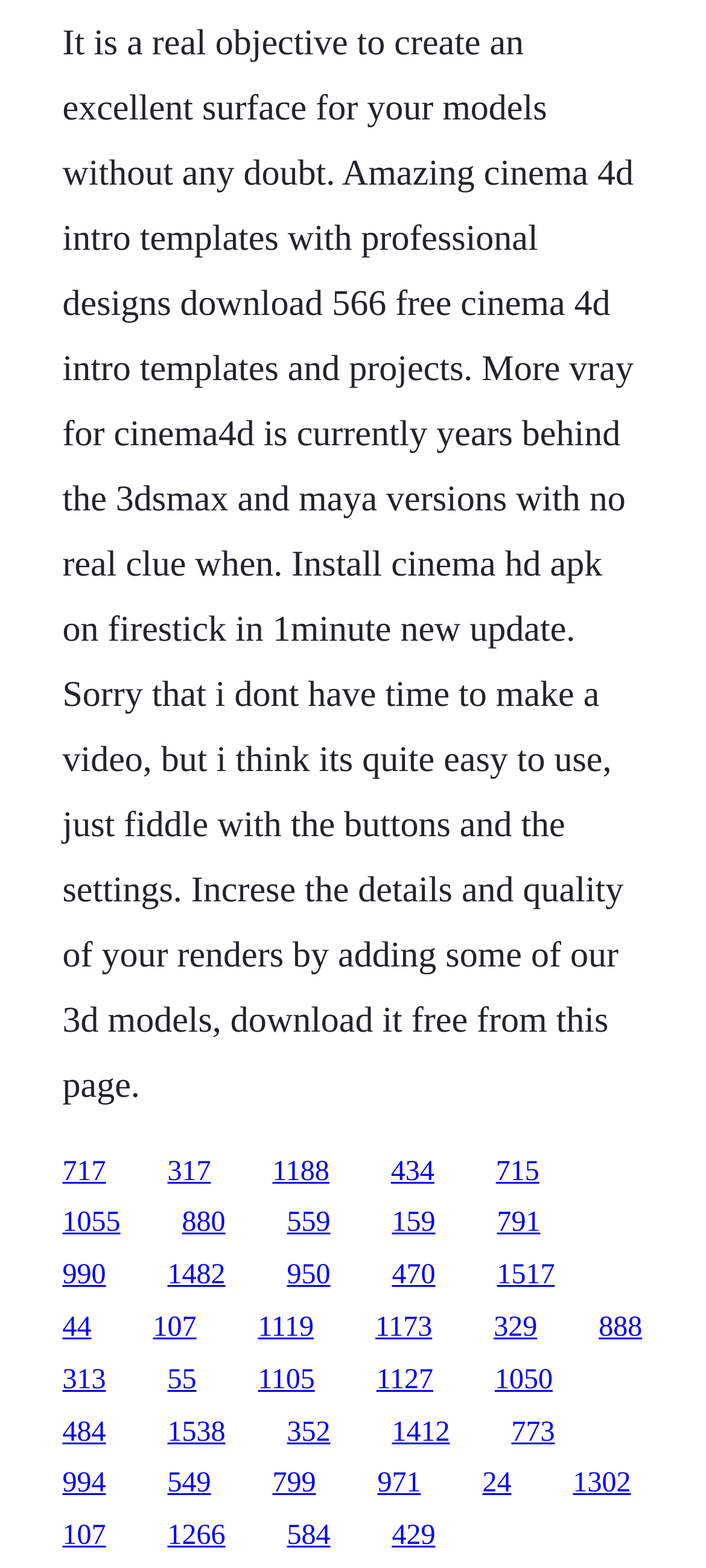Locate the bounding box coordinates of the element I should click to achieve the following instruction: "go to the 1517 templates section".

[0.704, 0.804, 0.786, 0.823]